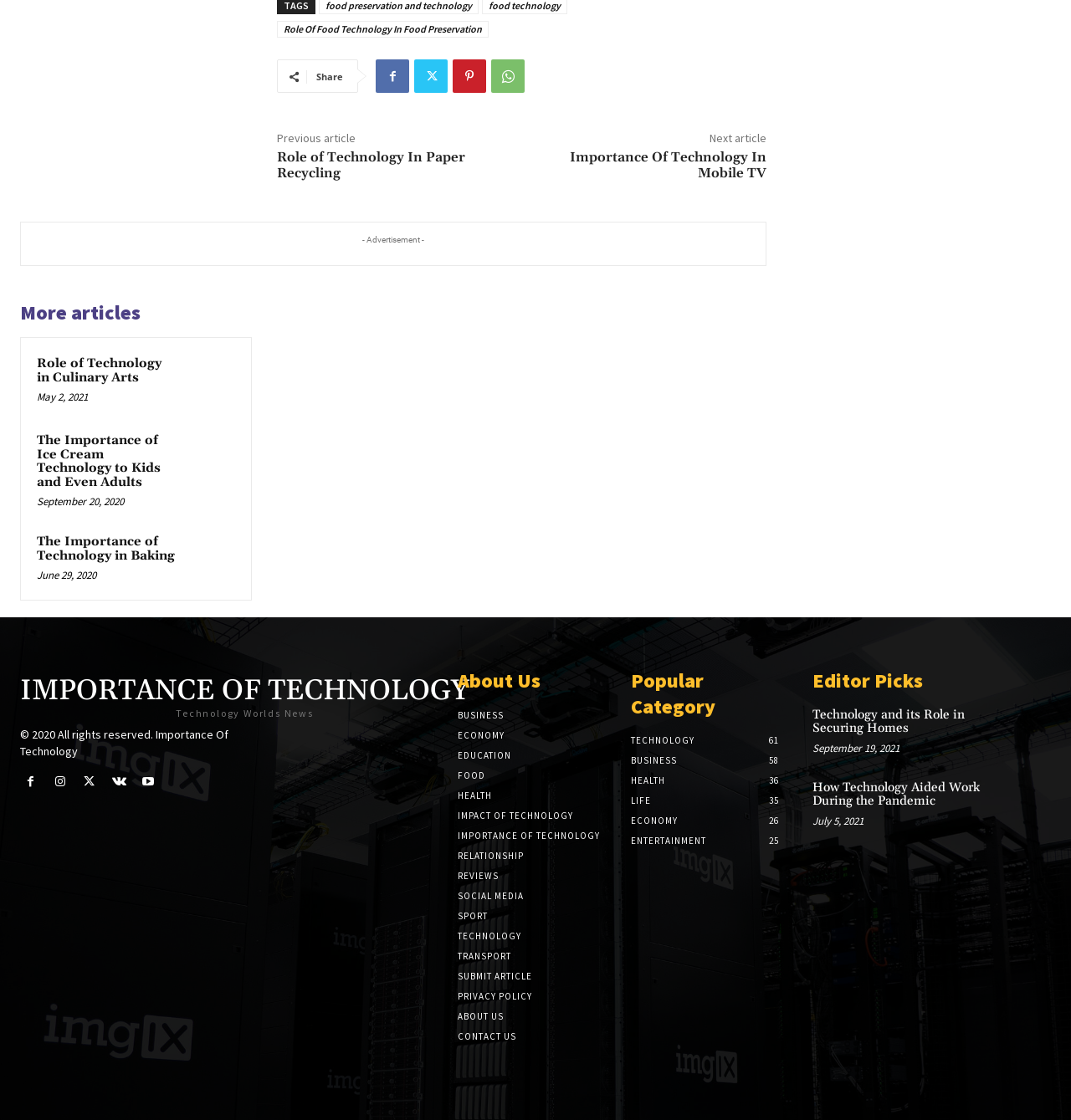Please answer the following question using a single word or phrase: 
How many articles are listed under 'Editor Picks'?

2